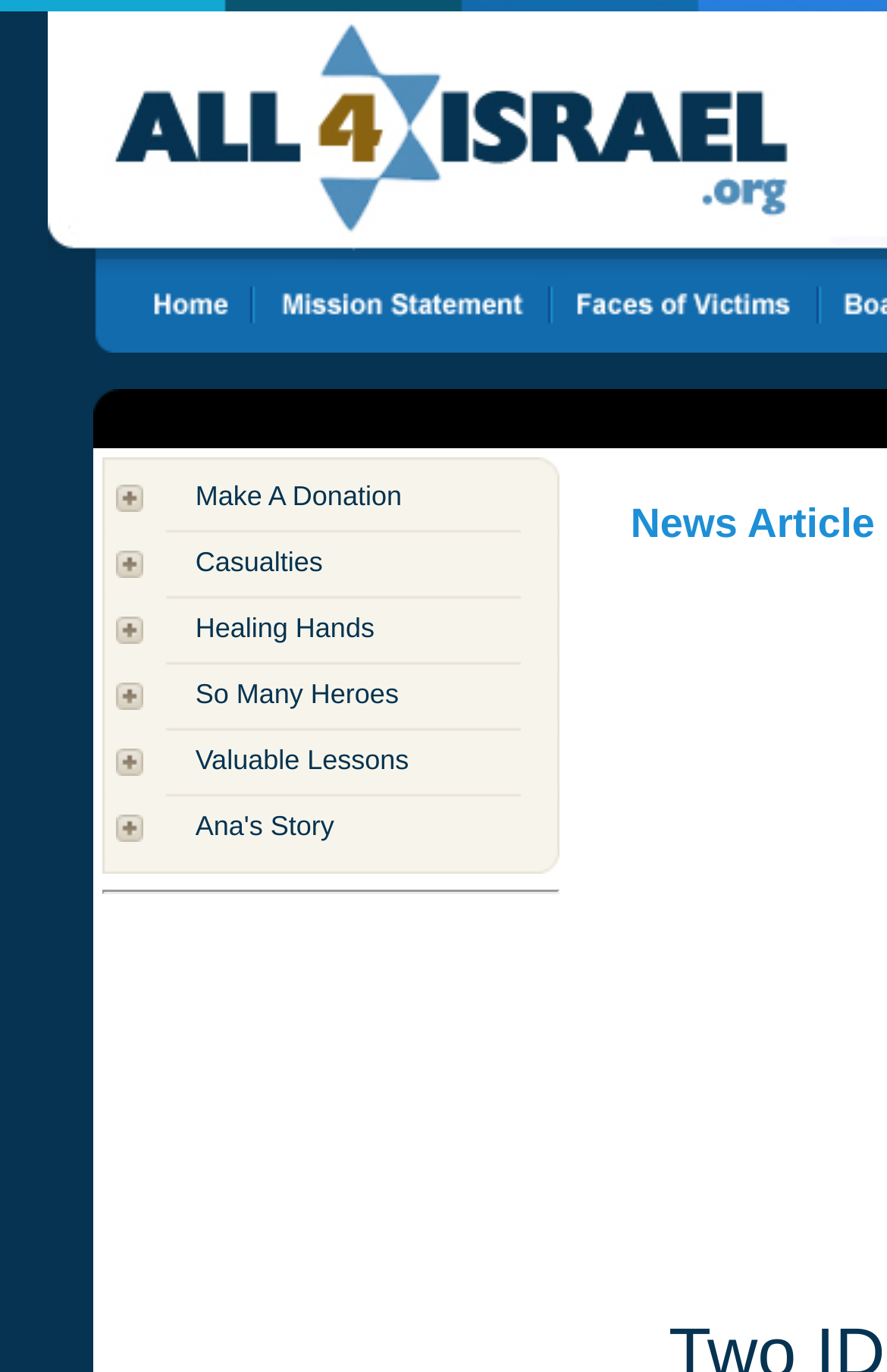Identify the bounding box coordinates for the UI element described as follows: "Casualties". Ensure the coordinates are four float numbers between 0 and 1, formatted as [left, top, right, bottom].

[0.22, 0.398, 0.364, 0.421]